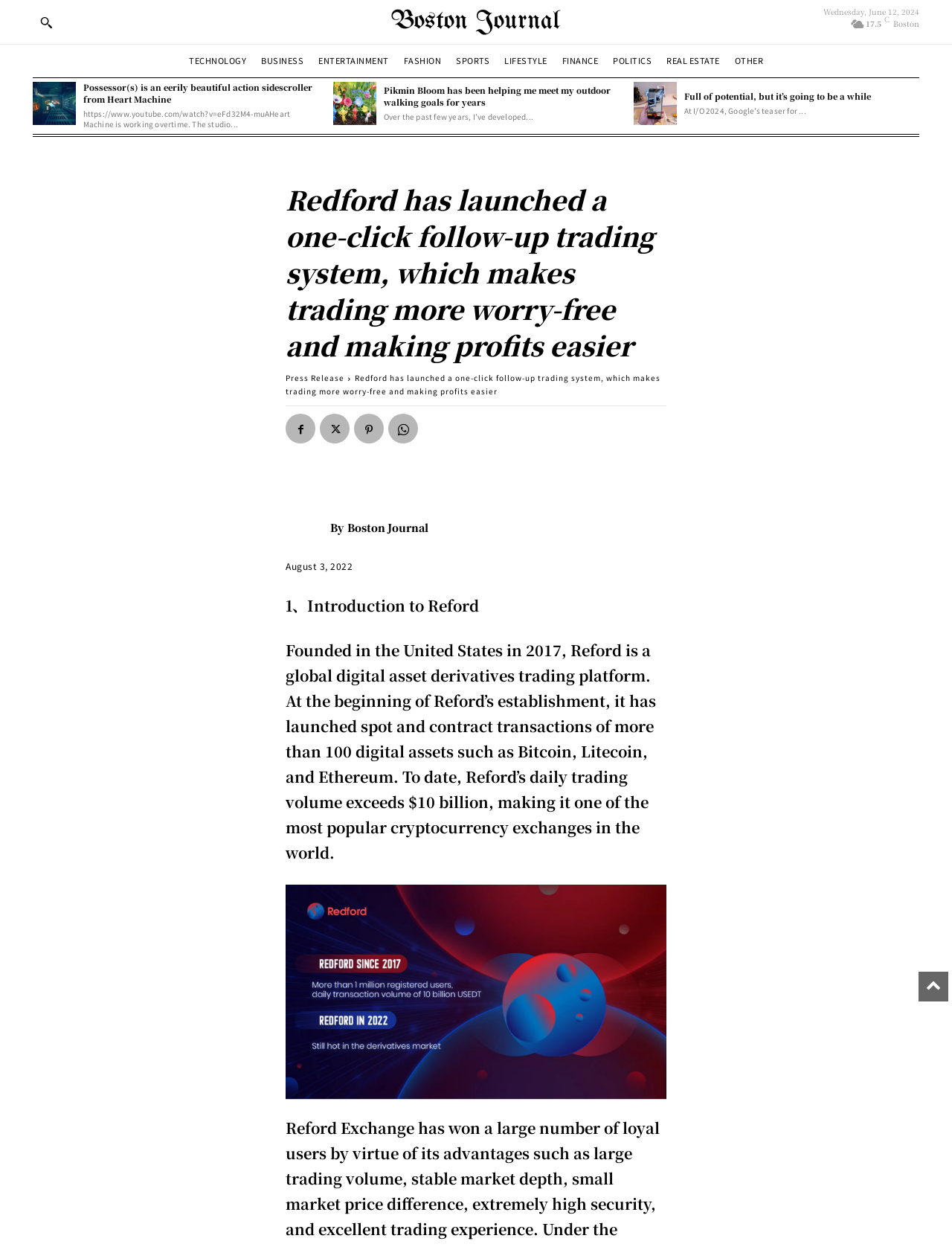Please determine the bounding box coordinates for the UI element described as: "parent_node: By title="Boston Journal"".

[0.3, 0.408, 0.347, 0.438]